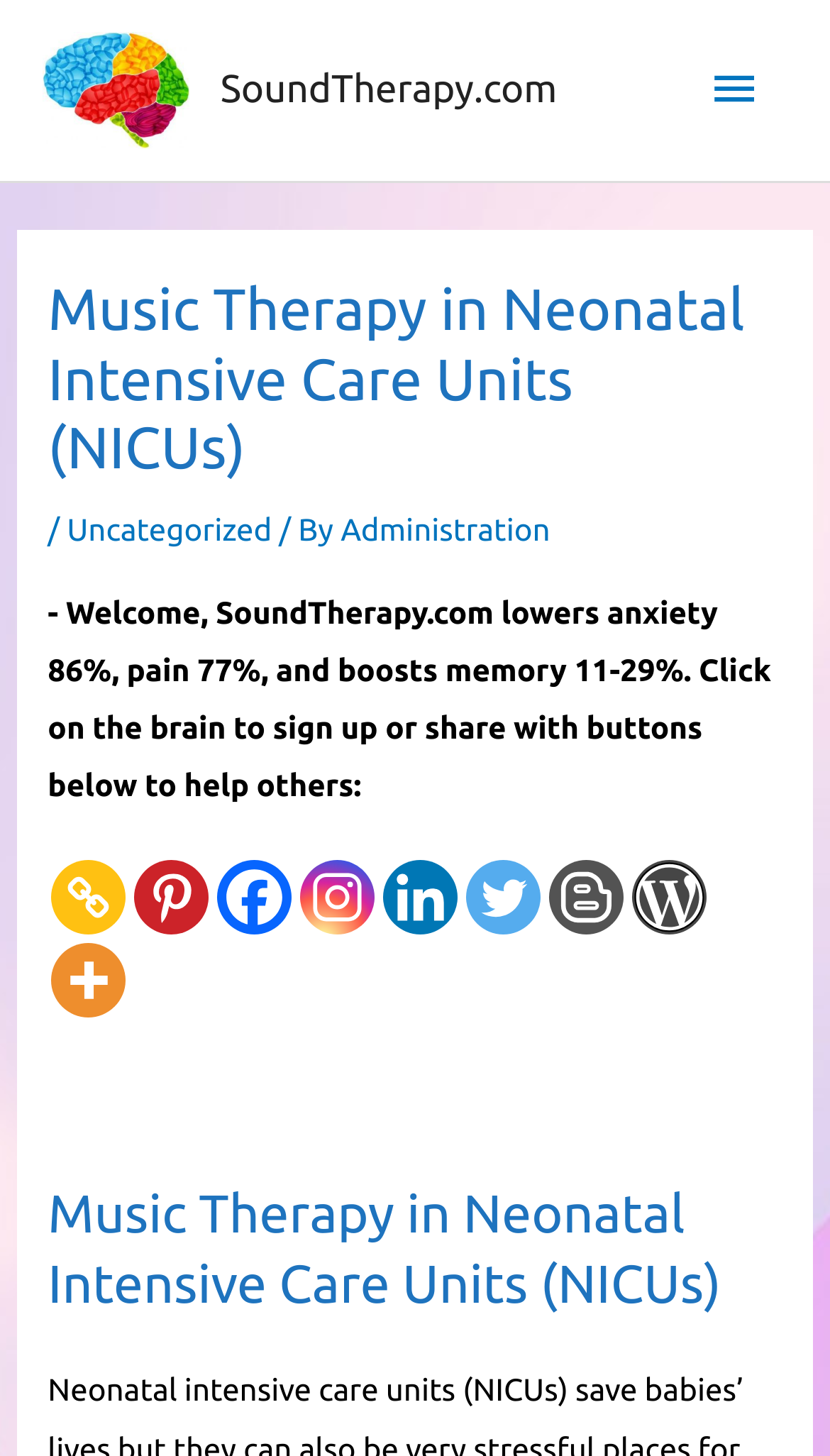Give a concise answer using only one word or phrase for this question:
What is the purpose of the website?

Music therapy